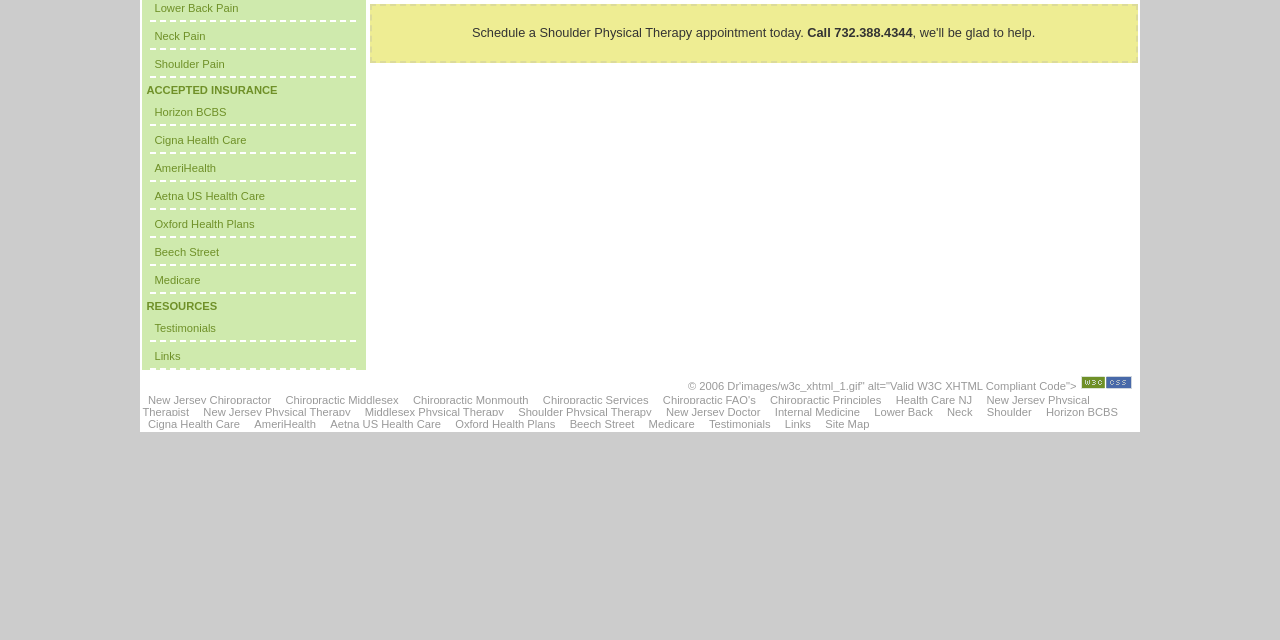Locate the bounding box of the user interface element based on this description: "name="s" placeholder="Search"".

None